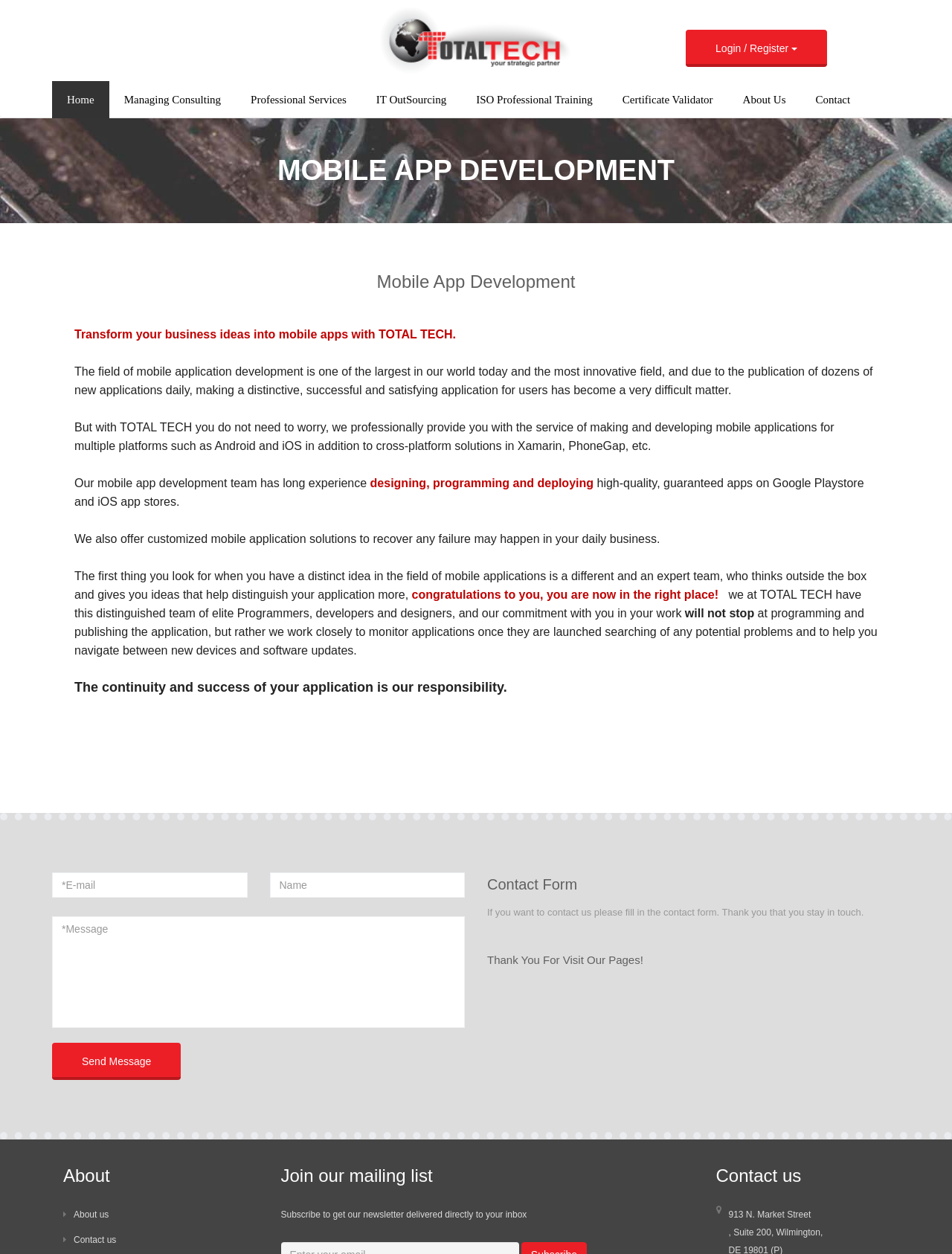What services does Total Tech provide?
From the screenshot, provide a brief answer in one word or phrase.

Mobile app development